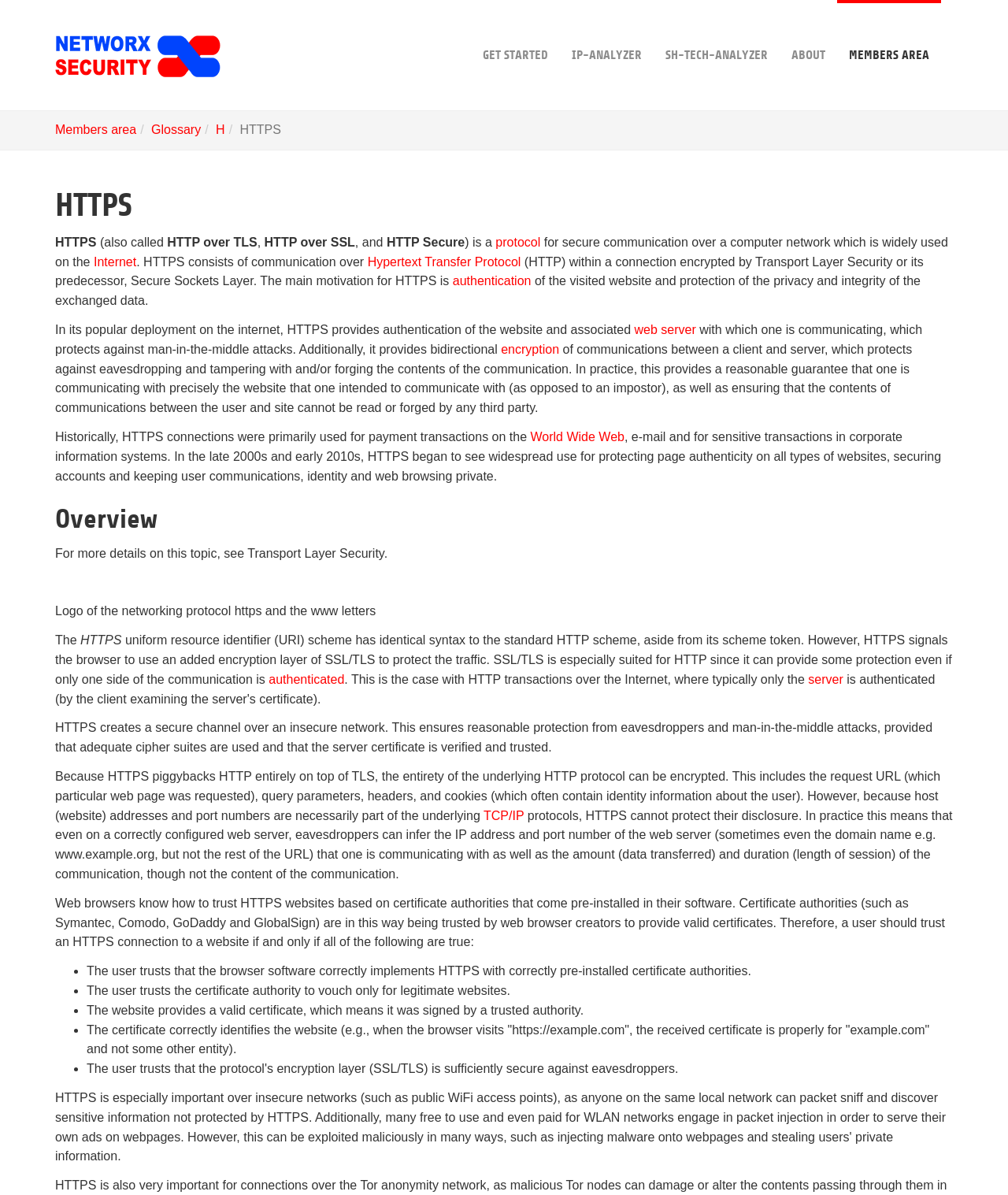Determine the bounding box coordinates for the area that needs to be clicked to fulfill this task: "Visit the IP-ANALYZER page". The coordinates must be given as four float numbers between 0 and 1, i.e., [left, top, right, bottom].

[0.555, 0.0, 0.648, 0.092]